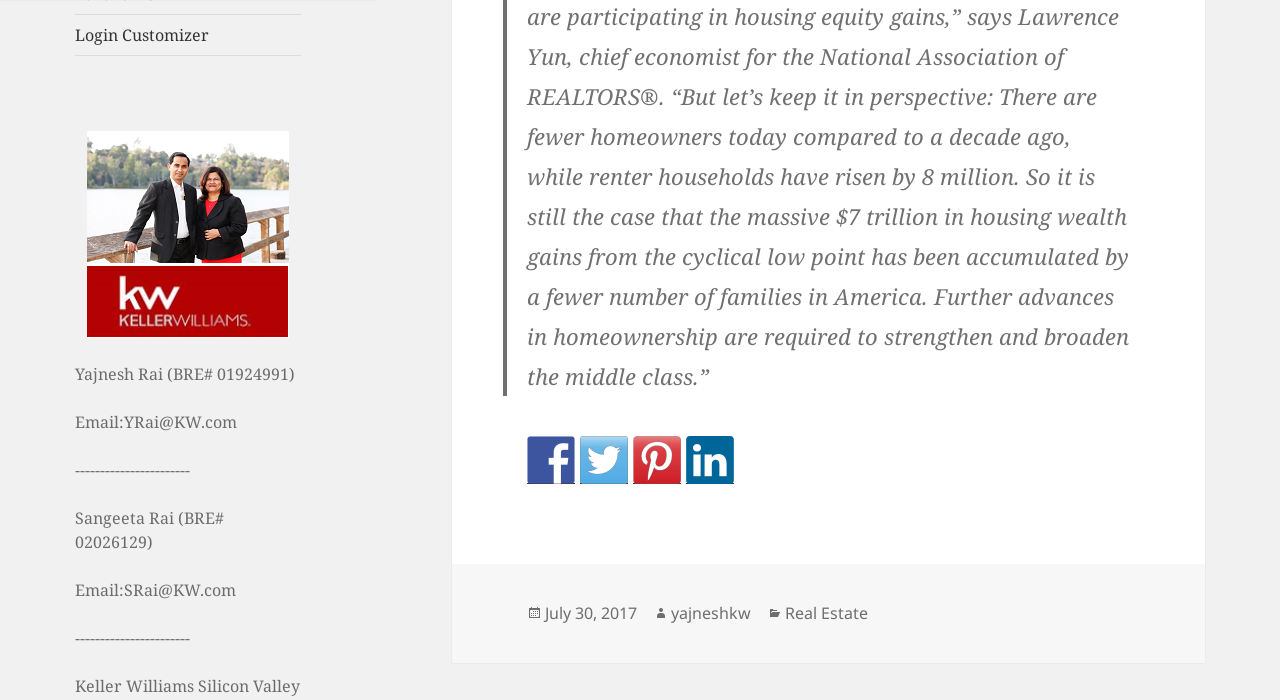Refer to the image and provide an in-depth answer to the question: 
What is the BRE number of Yajnesh Rai?

I found the BRE number of Yajnesh Rai by looking at the StaticText element with the text 'Yajnesh Rai (BRE# 01924991)'.